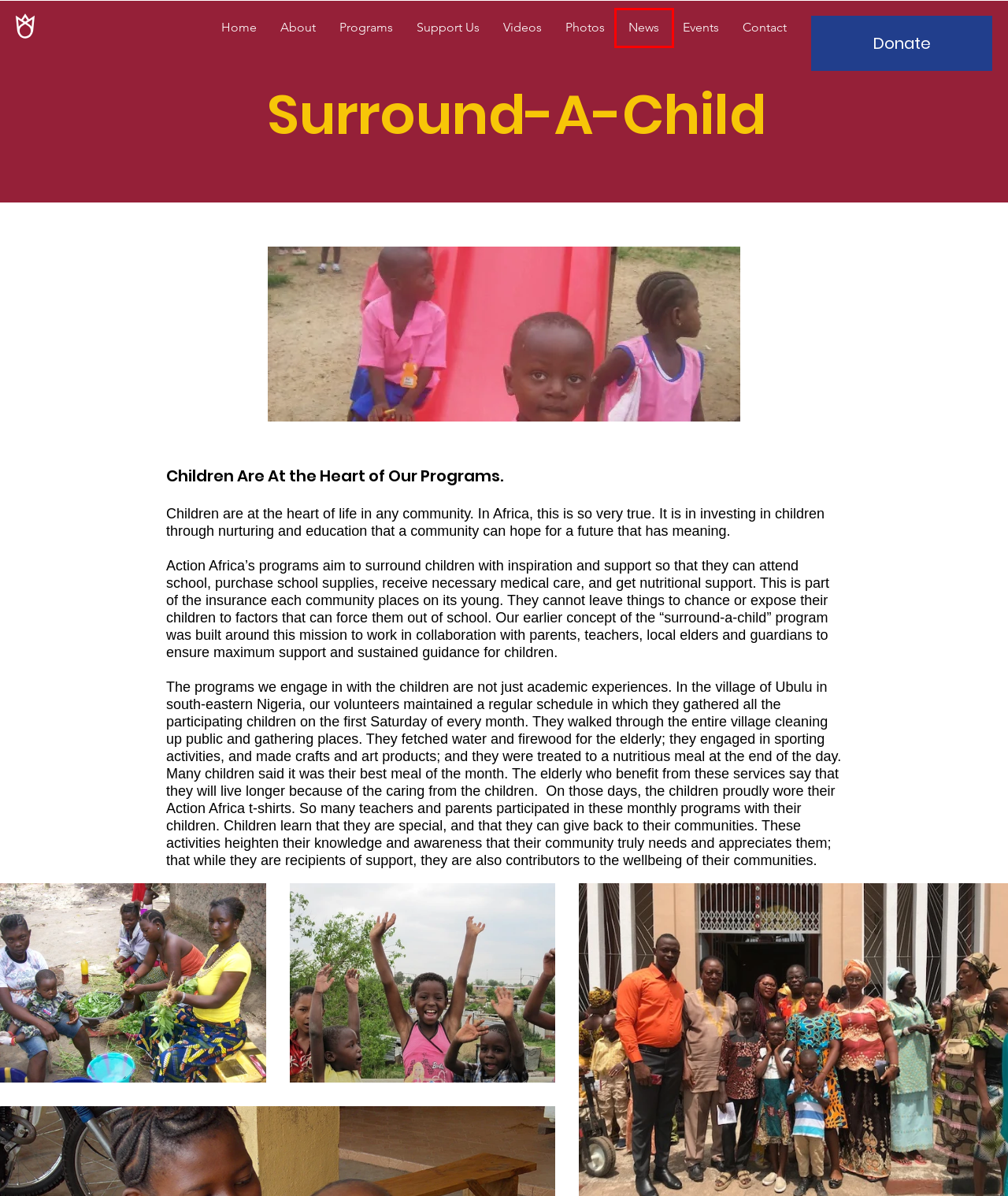Consider the screenshot of a webpage with a red bounding box around an element. Select the webpage description that best corresponds to the new page after clicking the element inside the red bounding box. Here are the candidates:
A. Events | Actionafrica
B. Home | Actionafrica
C. Videos | Actionafrica
D. Support Us | Actionafrica
E. About | Actionafrica
F. News | Actionafrica
G. Photos | Actionafrica
H. Contact | Actionafrica

F